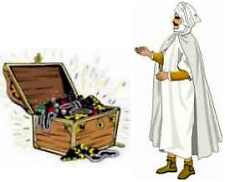Respond to the following query with just one word or a short phrase: 
What is the figure's gesture suggesting?

Inviting others to explore